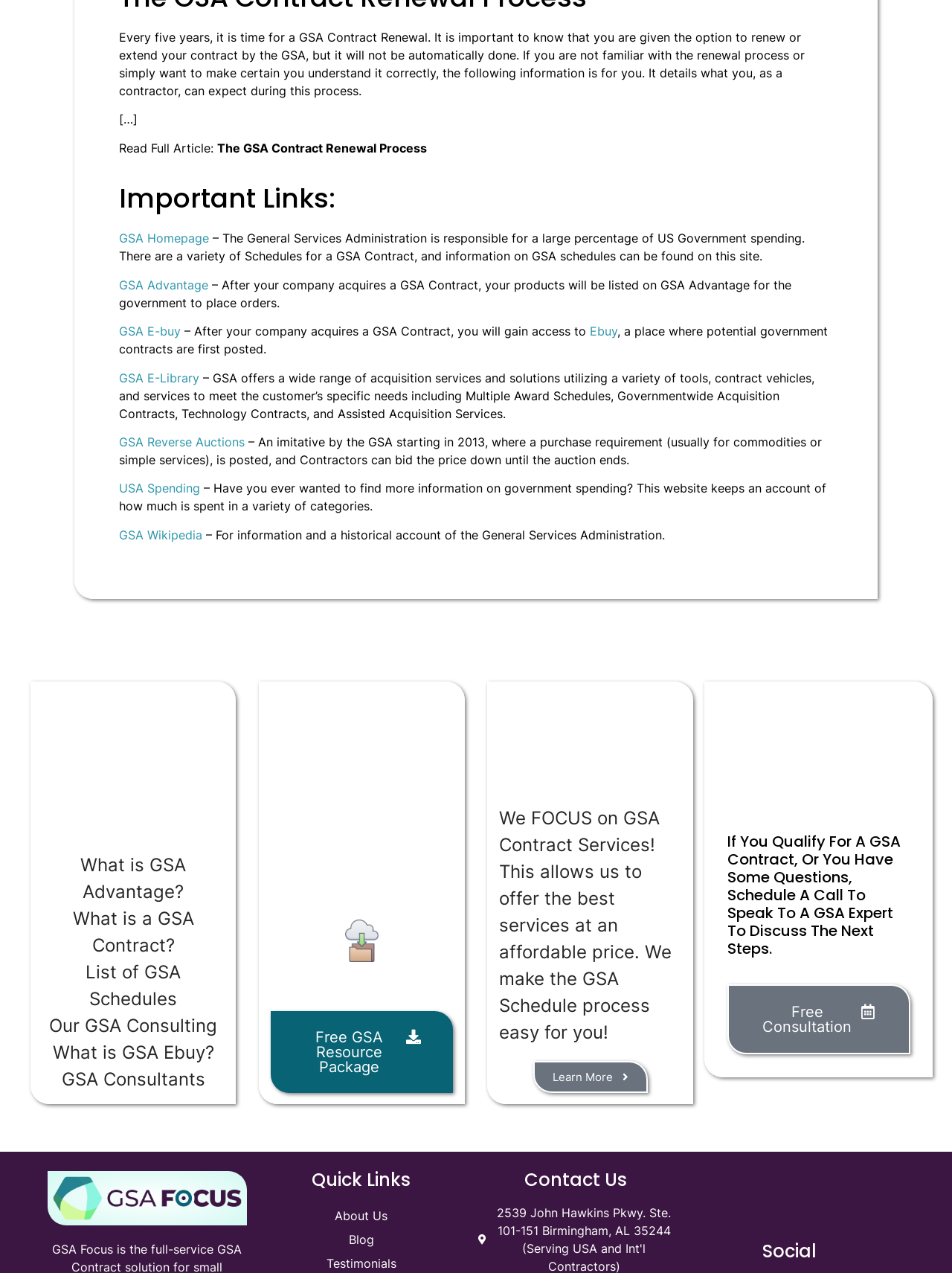Kindly determine the bounding box coordinates for the clickable area to achieve the given instruction: "Schedule a call to speak to a GSA Expert".

[0.764, 0.773, 0.956, 0.828]